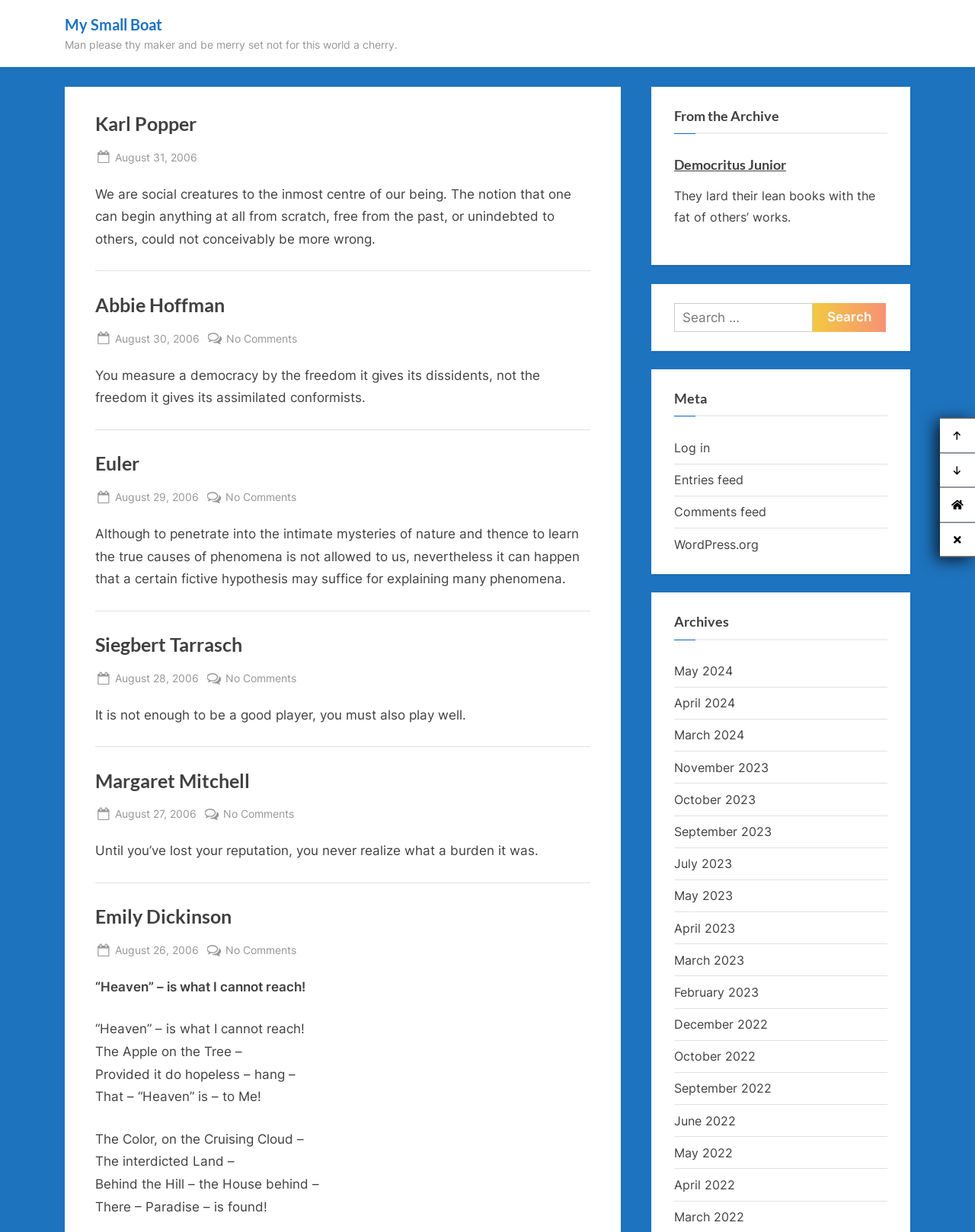Locate the bounding box coordinates of the clickable element to fulfill the following instruction: "Read the quote by Margaret Mitchell". Provide the coordinates as four float numbers between 0 and 1 in the format [left, top, right, bottom].

[0.098, 0.684, 0.552, 0.697]